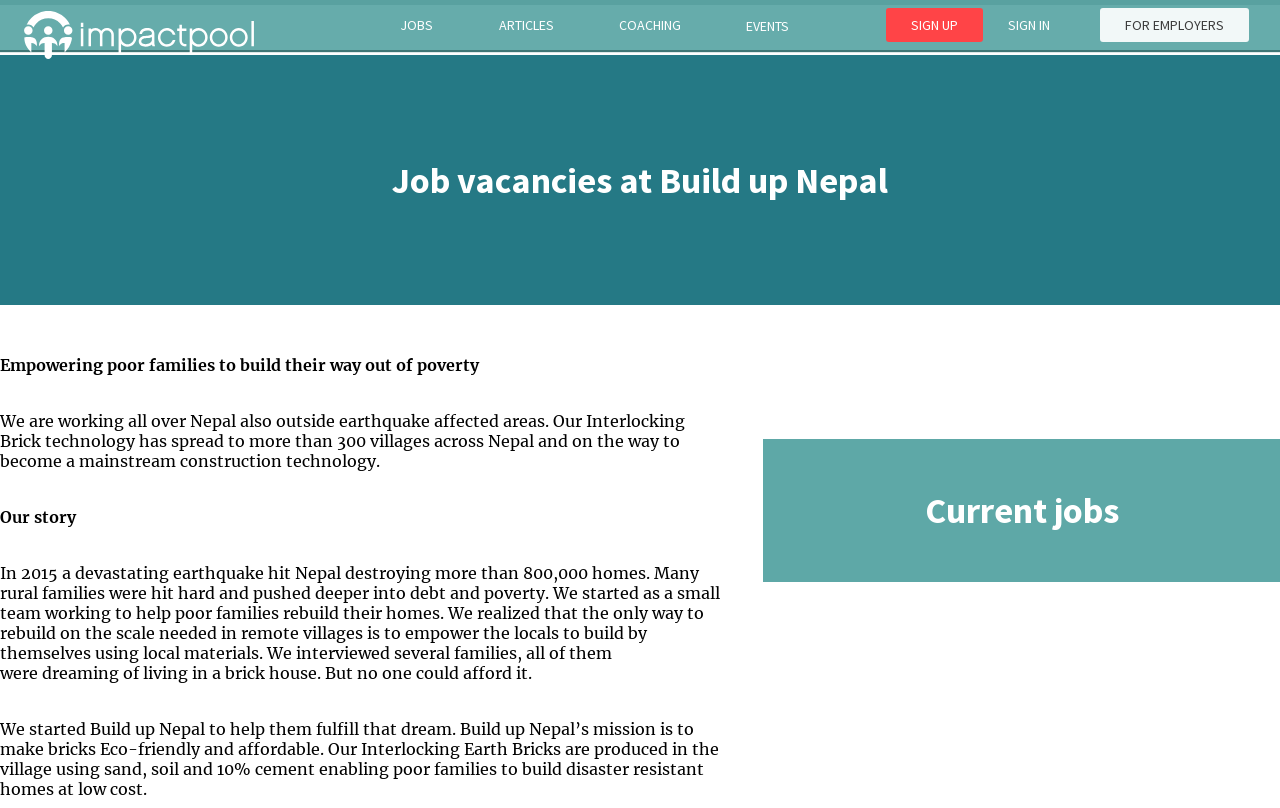Use a single word or phrase to answer this question: 
How many links are in the top navigation bar?

6